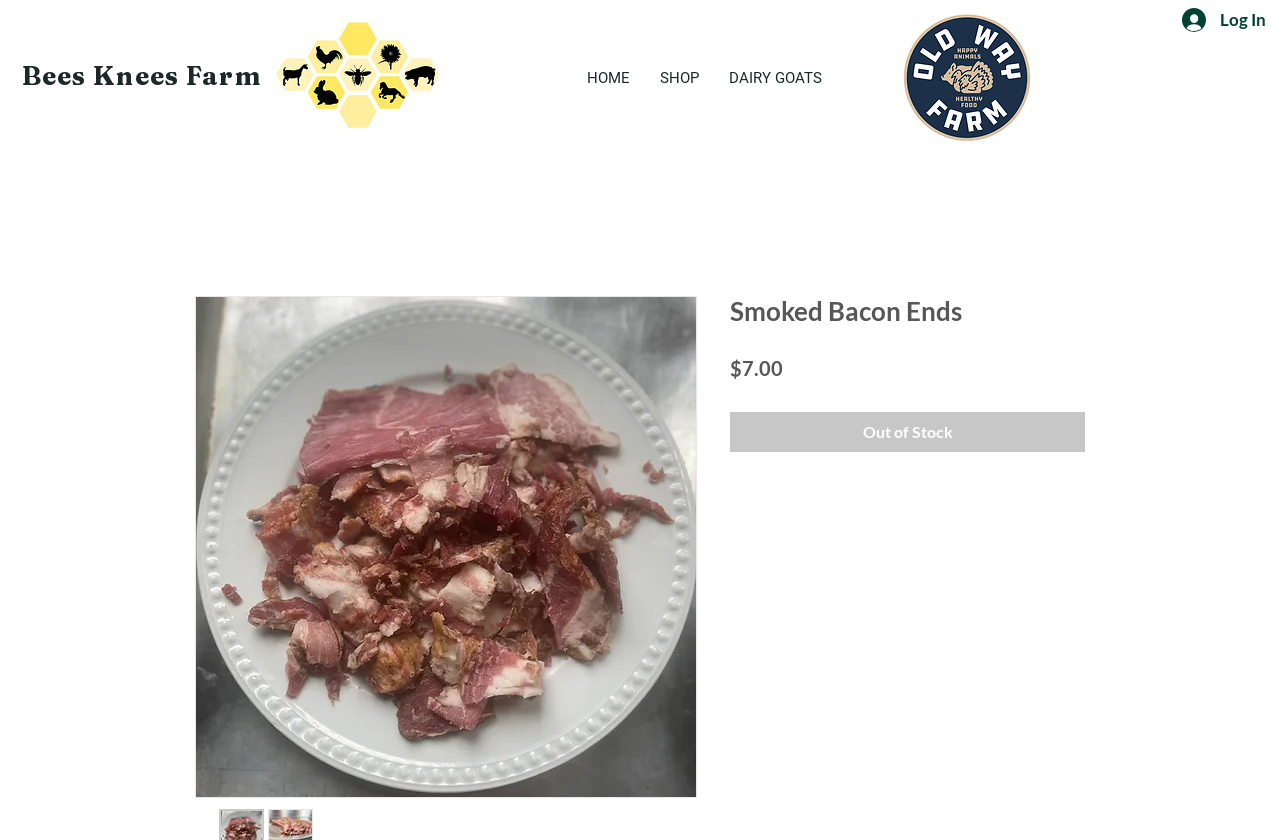Provide a one-word or short-phrase response to the question:
What type of image is above the product name?

Edited image